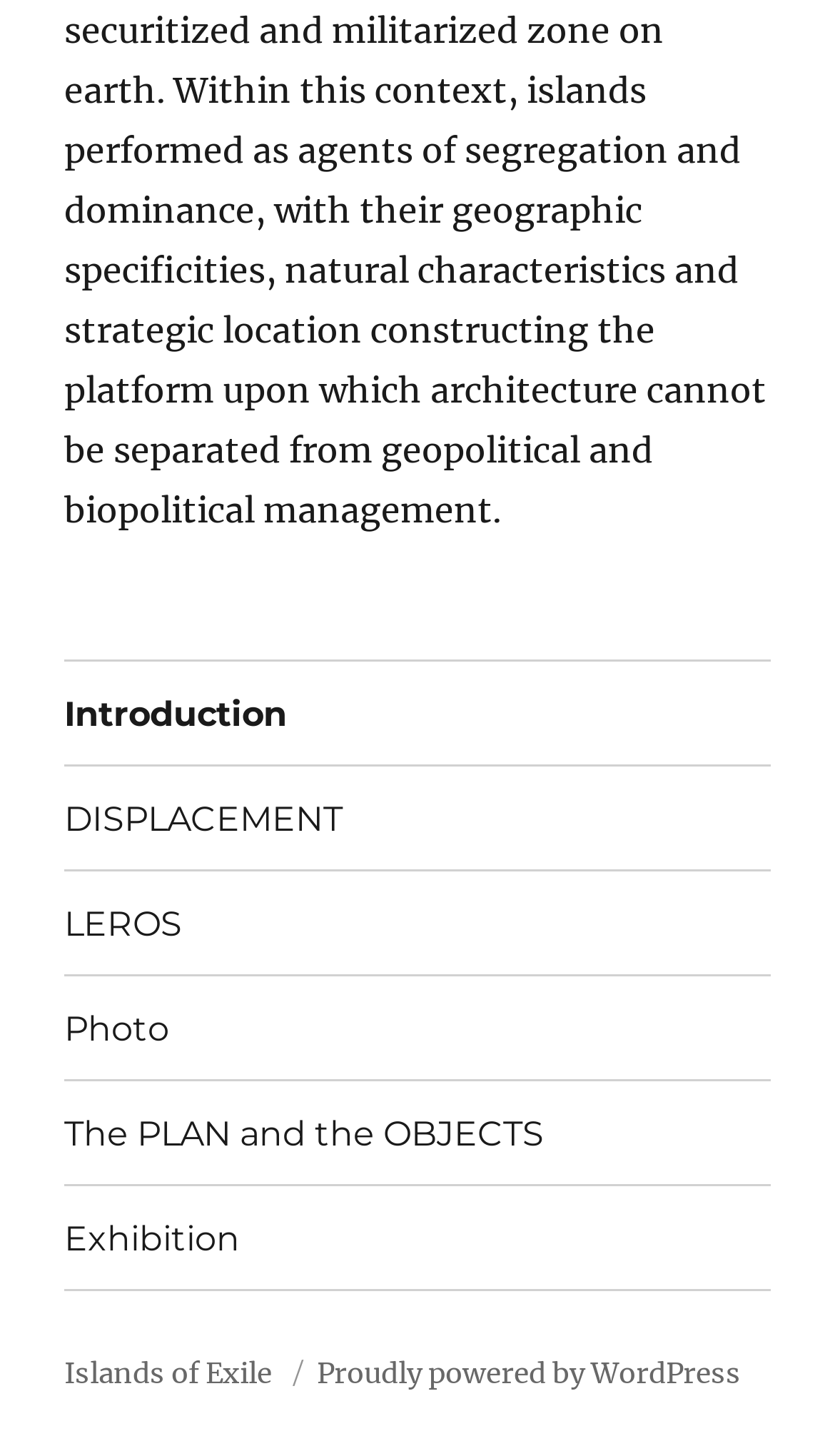Locate the UI element described by The PLAN and the OBJECTS and provide its bounding box coordinates. Use the format (top-left x, top-left y, bottom-right x, bottom-right y) with all values as floating point numbers between 0 and 1.

[0.077, 0.743, 0.923, 0.813]